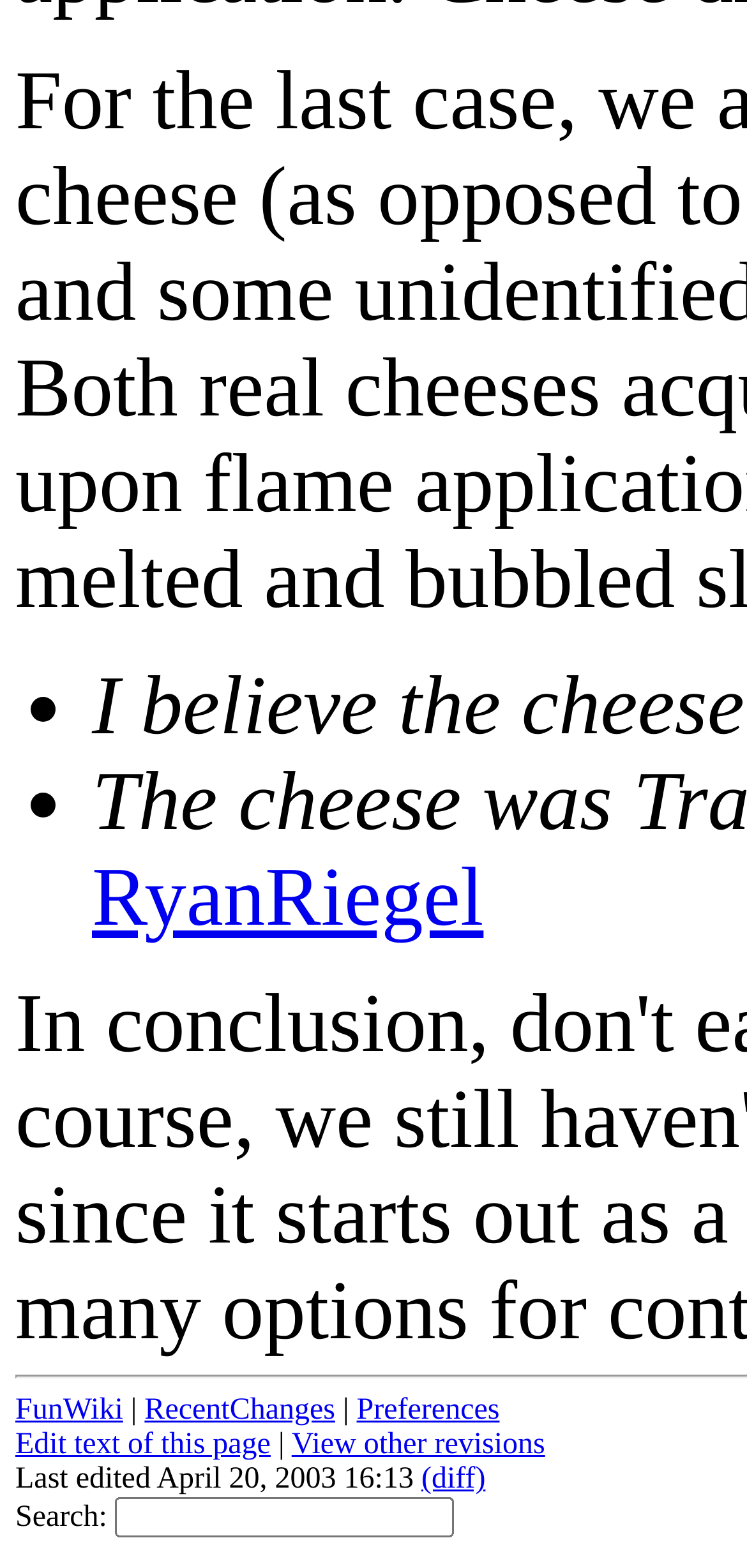What is the purpose of the textbox?
Use the information from the screenshot to give a comprehensive response to the question.

I found the static text 'Search:' at coordinates [0.021, 0.958, 0.154, 0.979] and a textbox at coordinates [0.154, 0.955, 0.608, 0.981], which suggests that the purpose of the textbox is for searching.